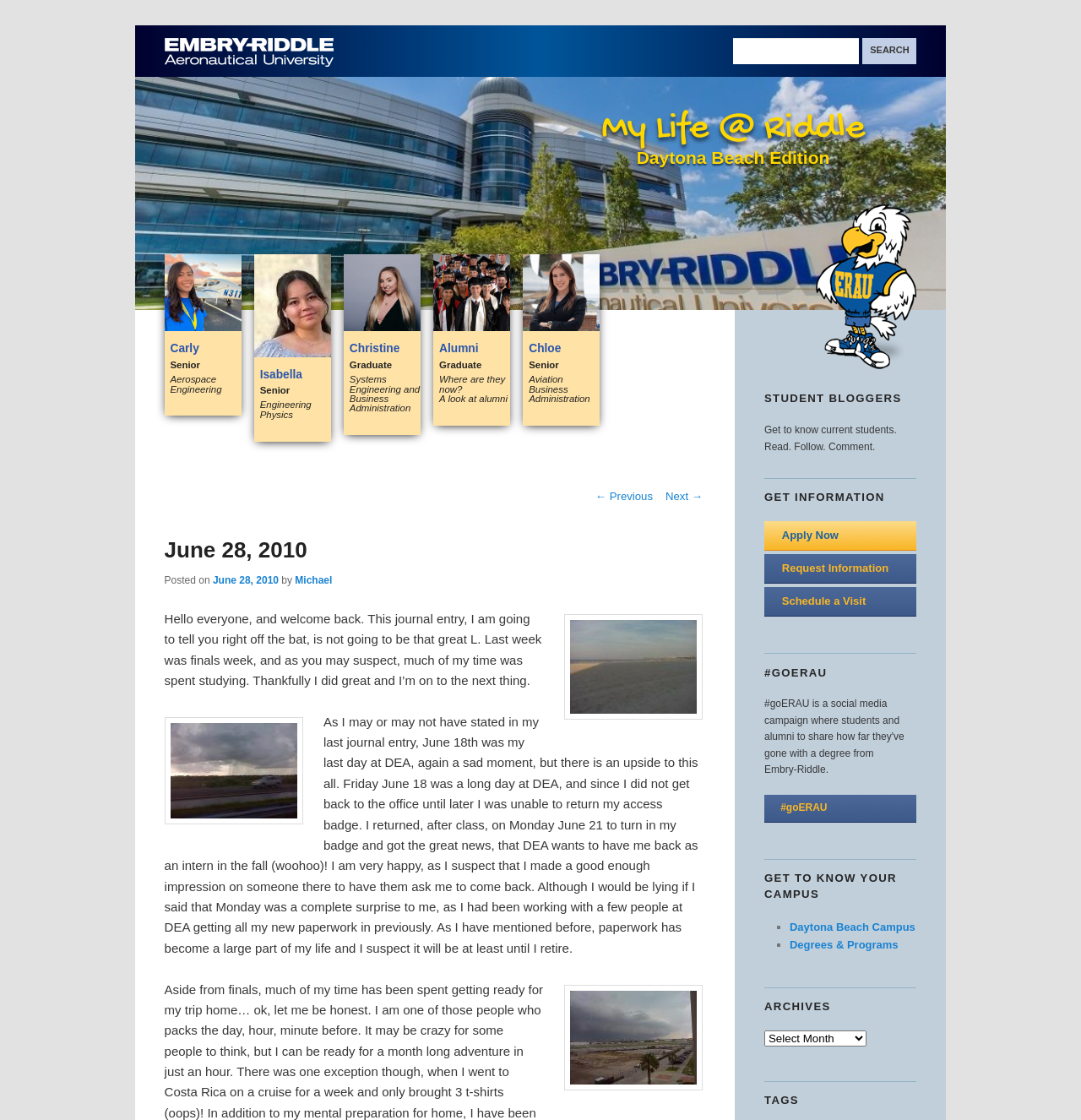Answer the following in one word or a short phrase: 
What is the title of the blog post?

My Life @ Riddle